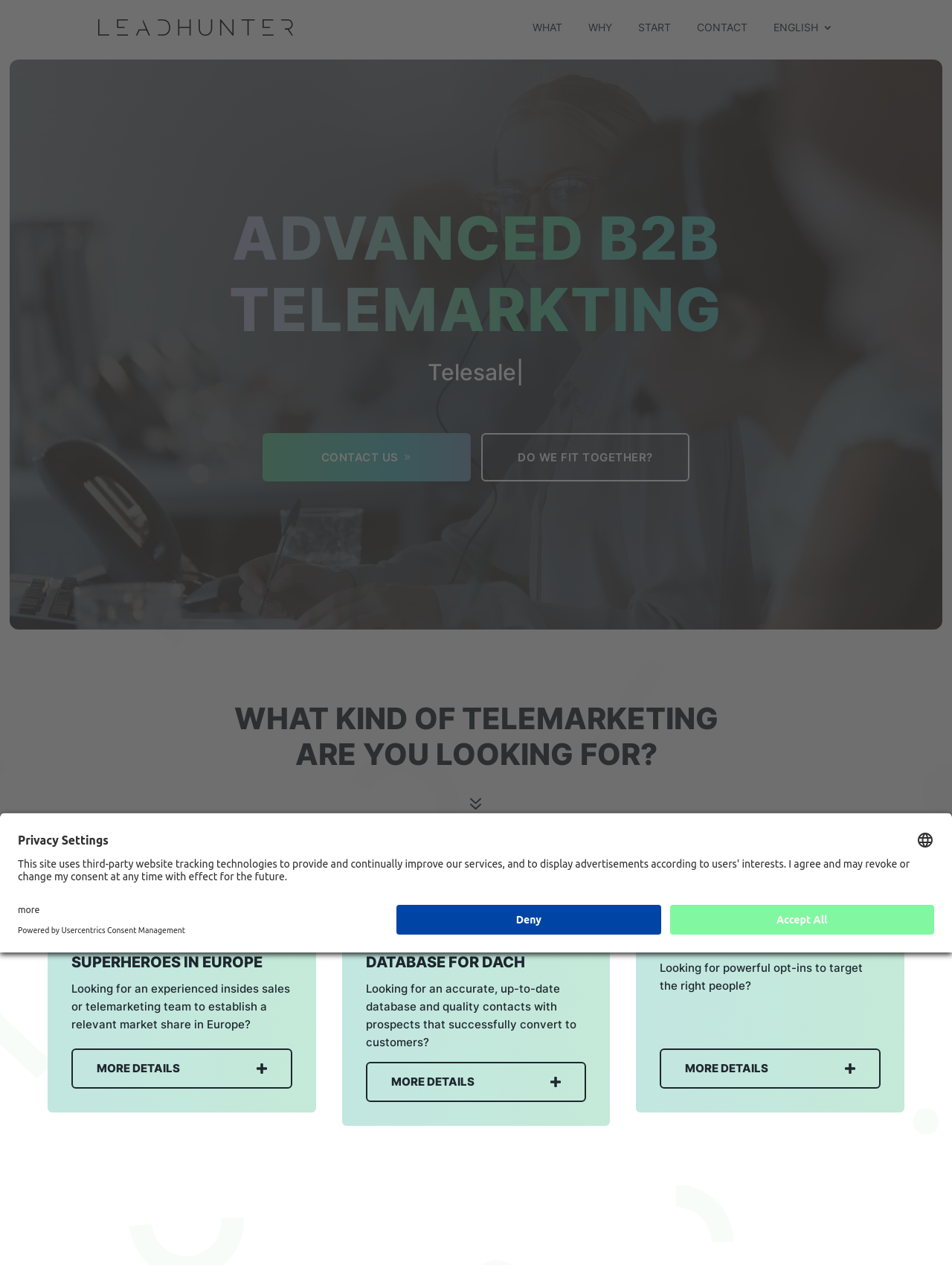Locate the bounding box coordinates of the clickable area needed to fulfill the instruction: "Click on CONTACT US".

[0.276, 0.342, 0.495, 0.381]